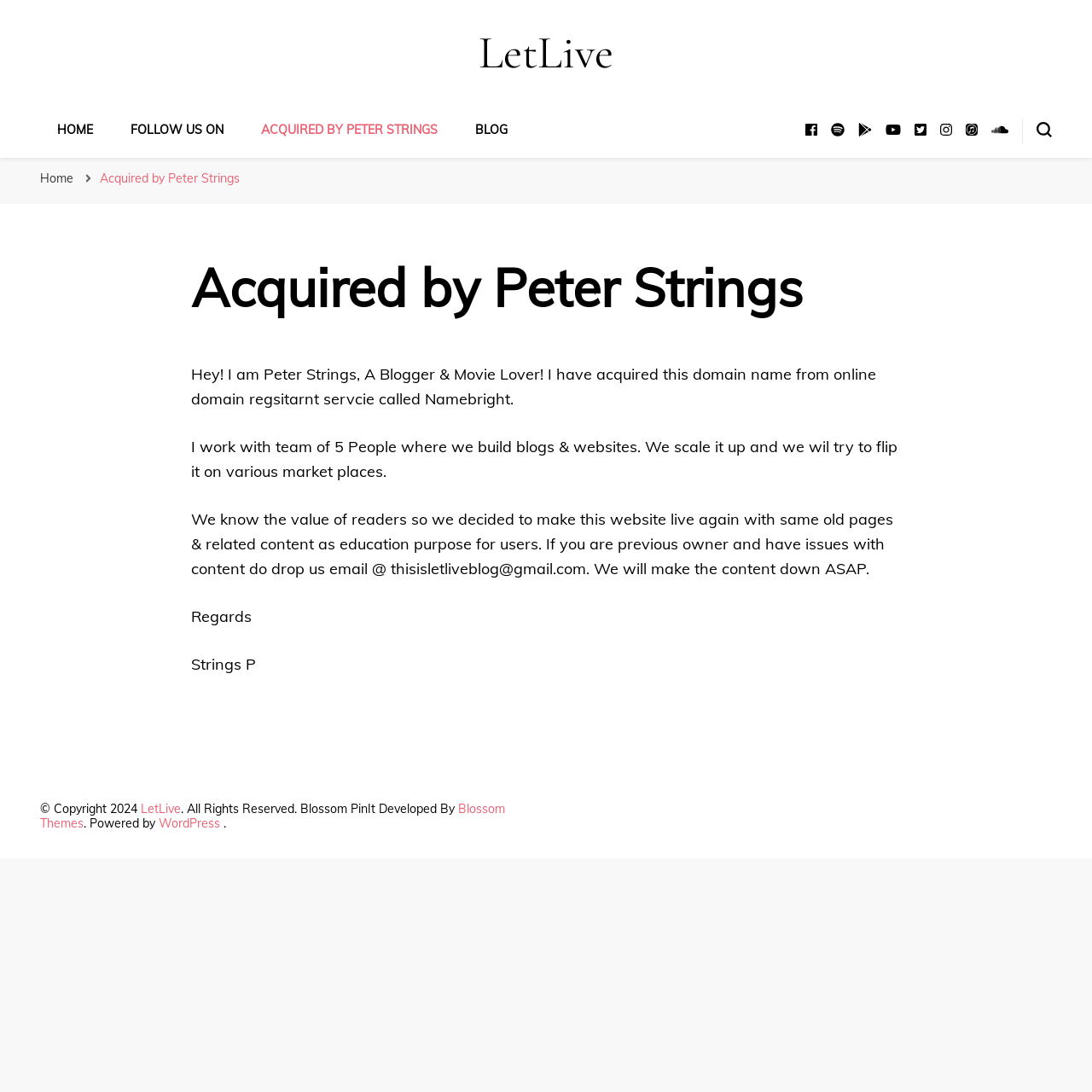Please determine the bounding box coordinates of the element to click in order to execute the following instruction: "visit the acquired by Peter Strings page". The coordinates should be four float numbers between 0 and 1, specified as [left, top, right, bottom].

[0.239, 0.112, 0.401, 0.126]